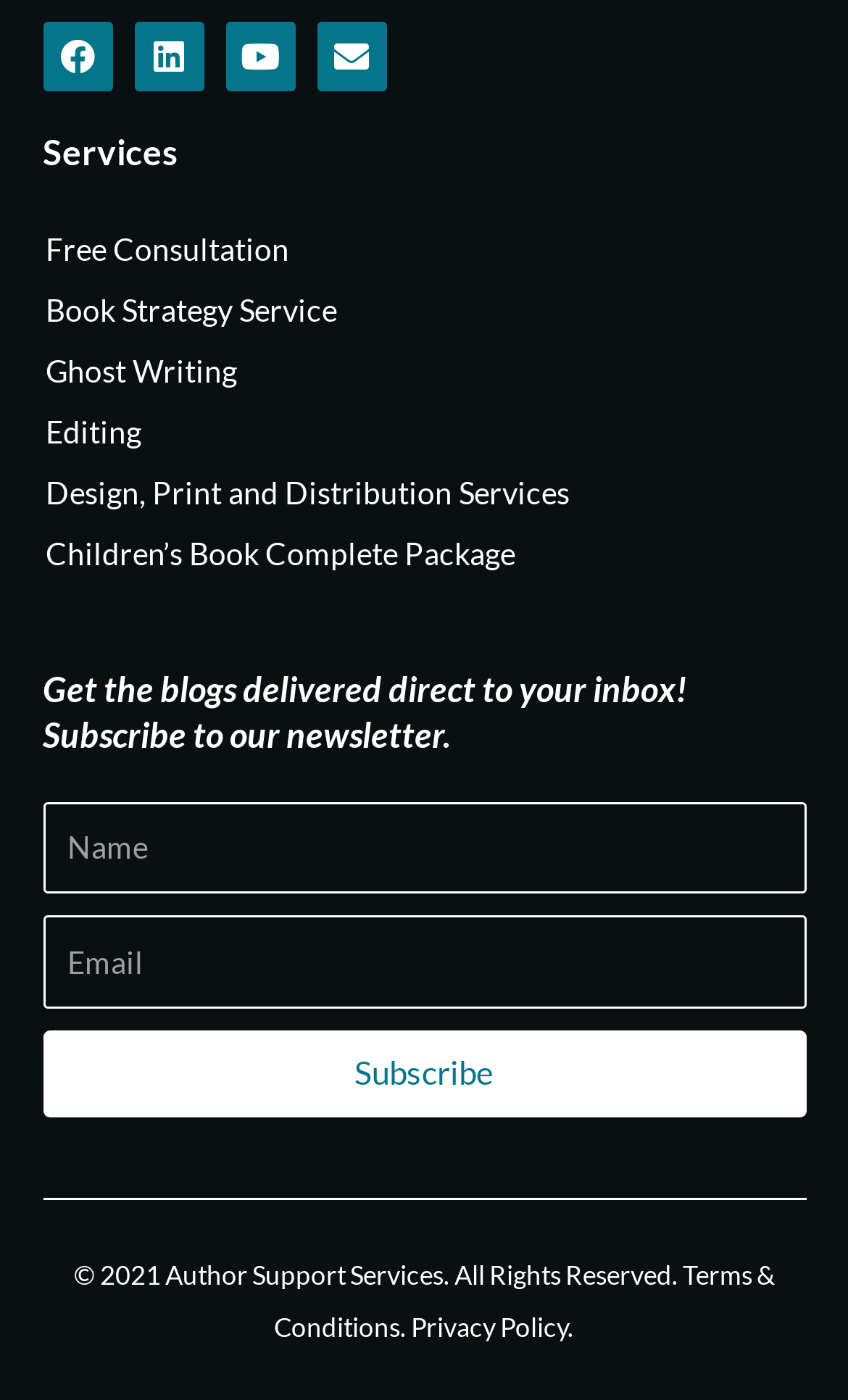Identify the coordinates of the bounding box for the element that must be clicked to accomplish the instruction: "Enter your name".

[0.05, 0.572, 0.95, 0.639]